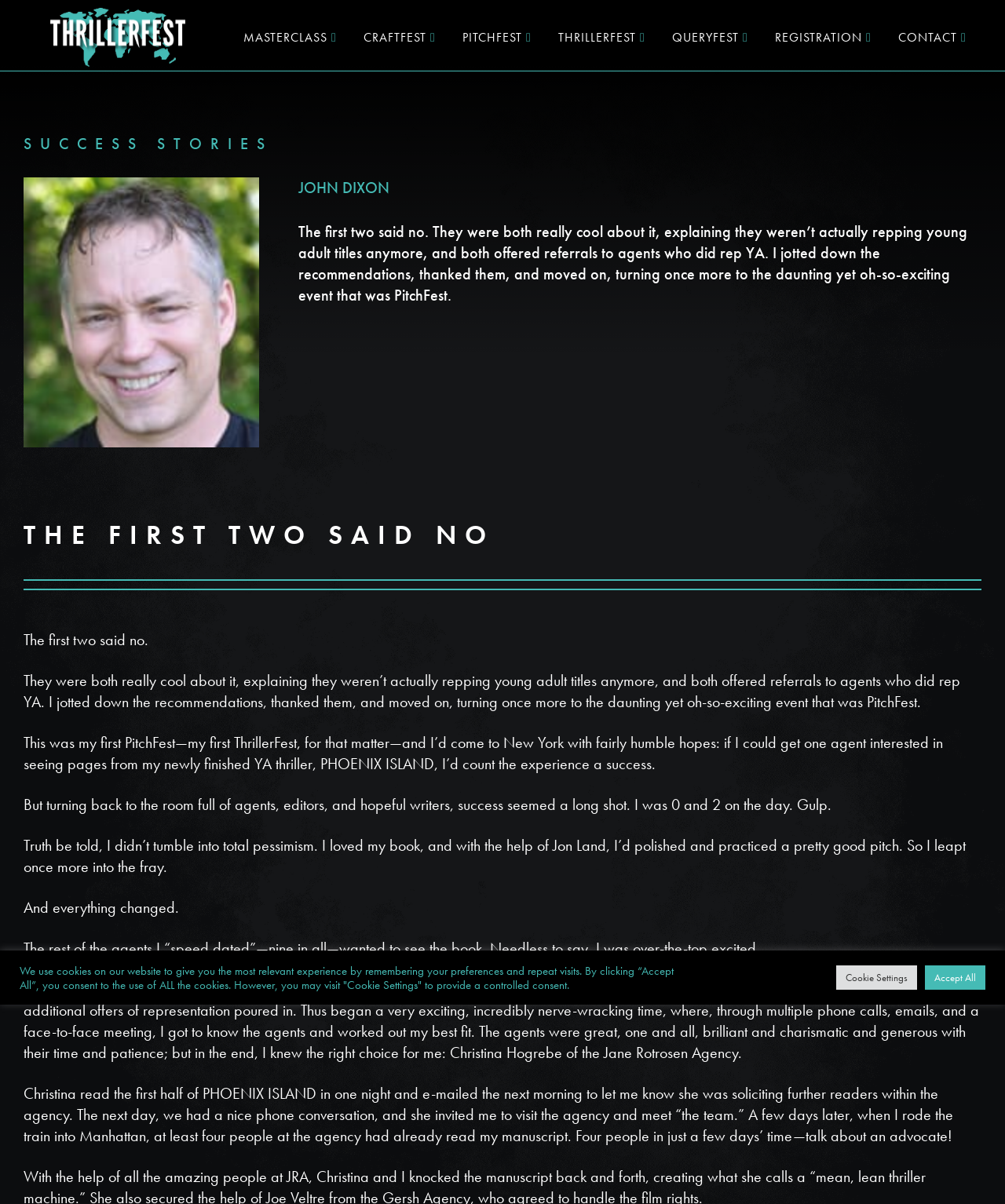How many agents wanted to see the book? Based on the image, give a response in one word or a short phrase.

Nine